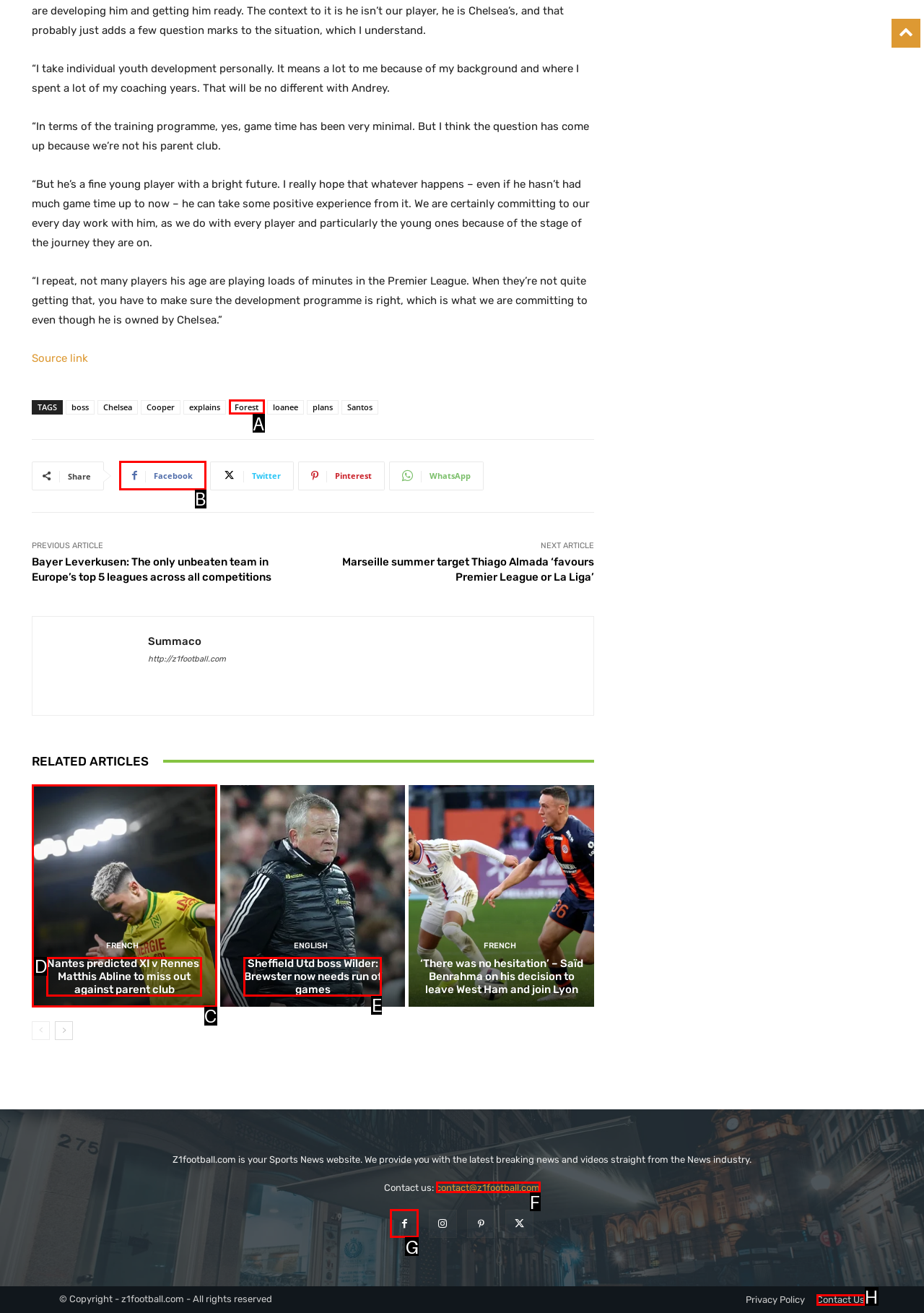Find the correct option to complete this instruction: Share on Facebook. Reply with the corresponding letter.

B